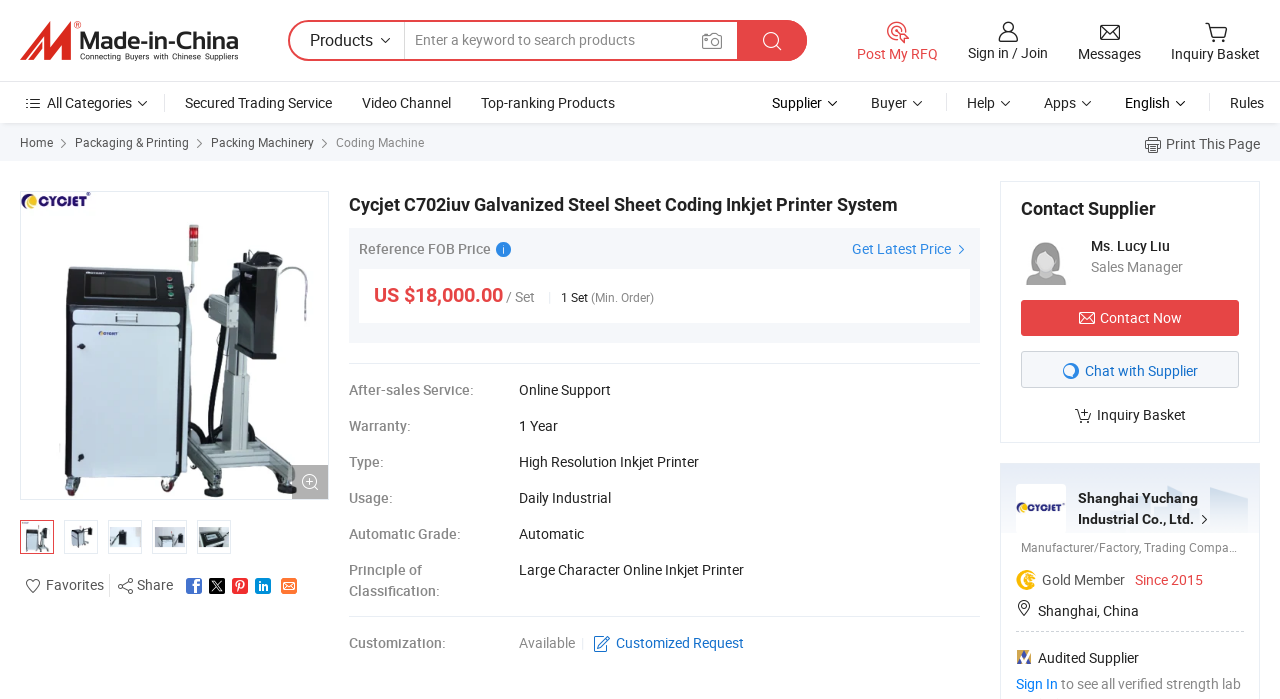Please identify the bounding box coordinates of the area that needs to be clicked to fulfill the following instruction: "Sign in."

[0.756, 0.062, 0.791, 0.089]